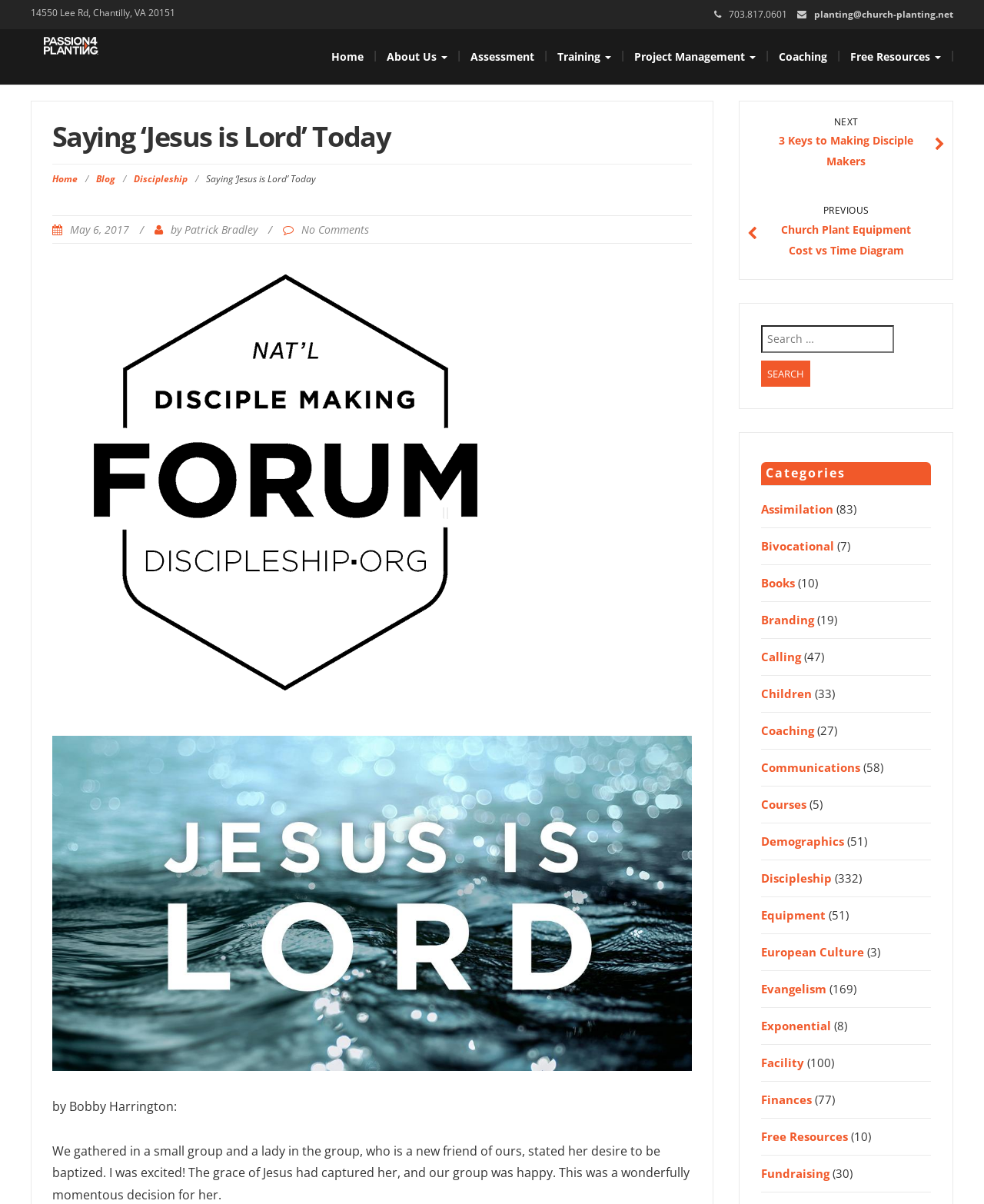What is the address of Passion for Planting?
Based on the image, give a concise answer in the form of a single word or short phrase.

14550 Lee Rd, Chantilly, VA 20151